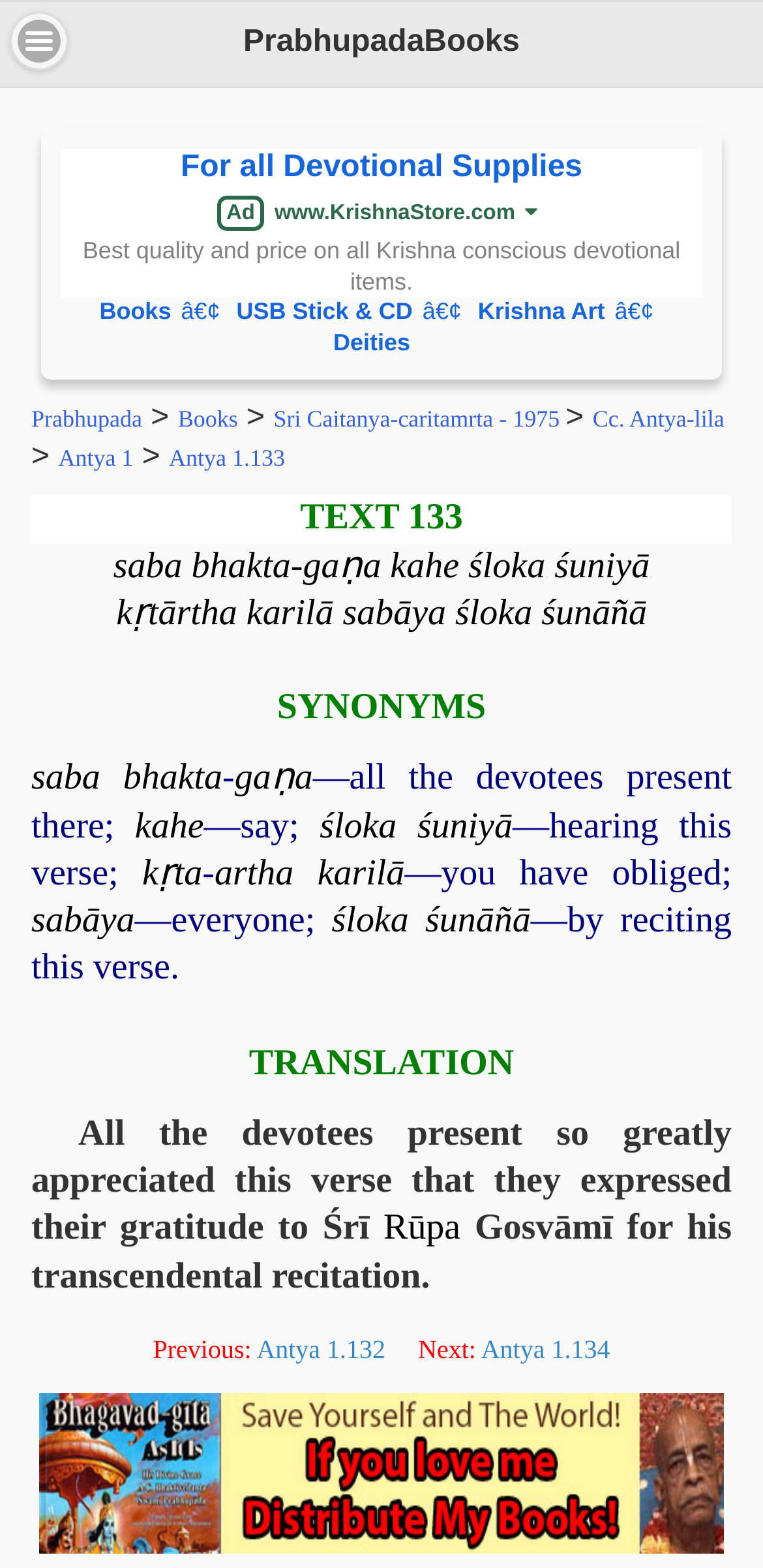Respond to the following question with a brief word or phrase:
What is the name of the book being referenced?

Sri Caitanya-caritamrta